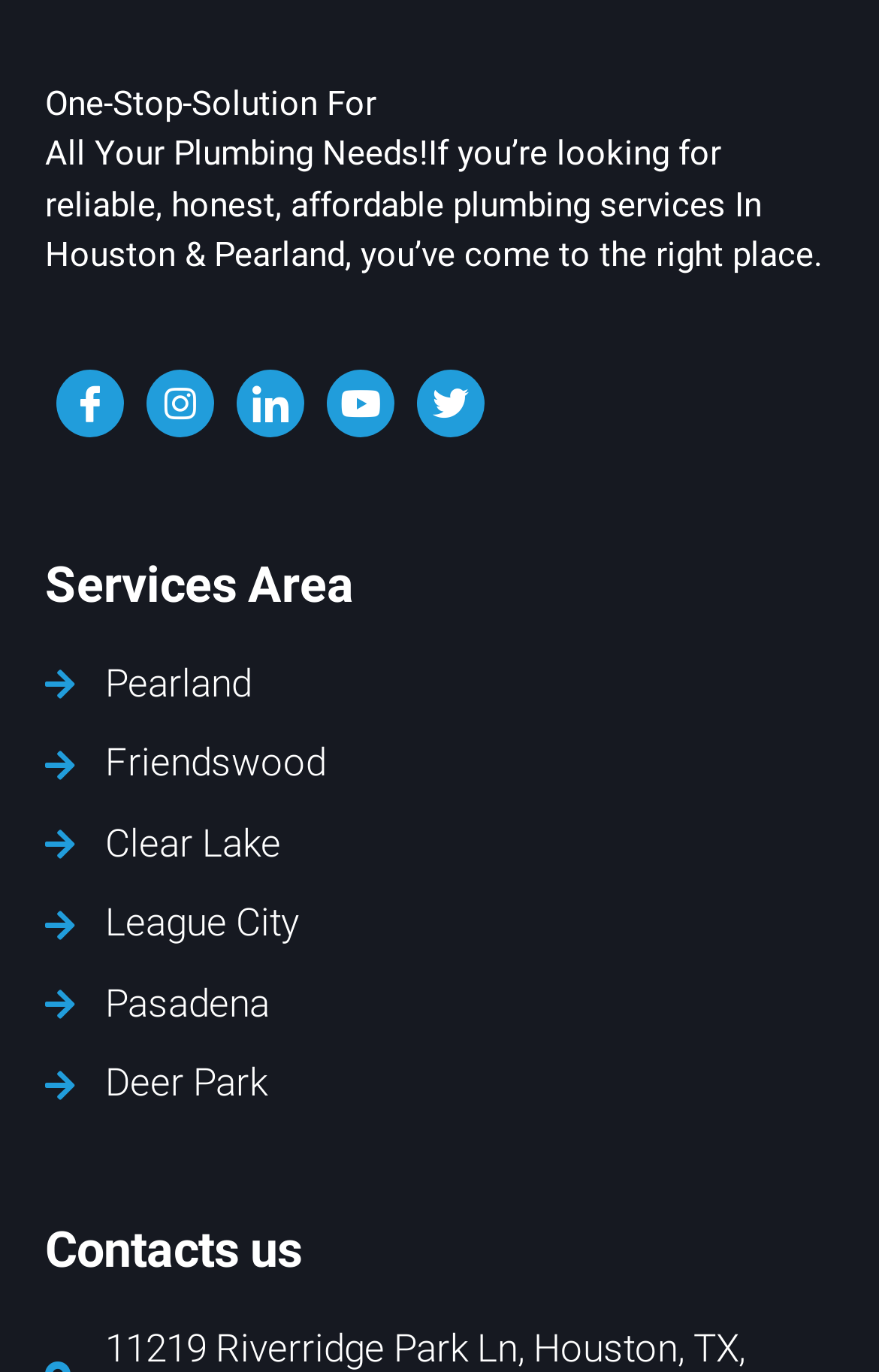What is the tone of the introductory text?
Refer to the image and give a detailed answer to the query.

The introductory text 'If you’re looking for reliable, honest, affordable plumbing services In Houston & Pearland, you’ve come to the right place.' has a friendly and inviting tone, suggesting that the company is approachable and welcoming to potential customers.